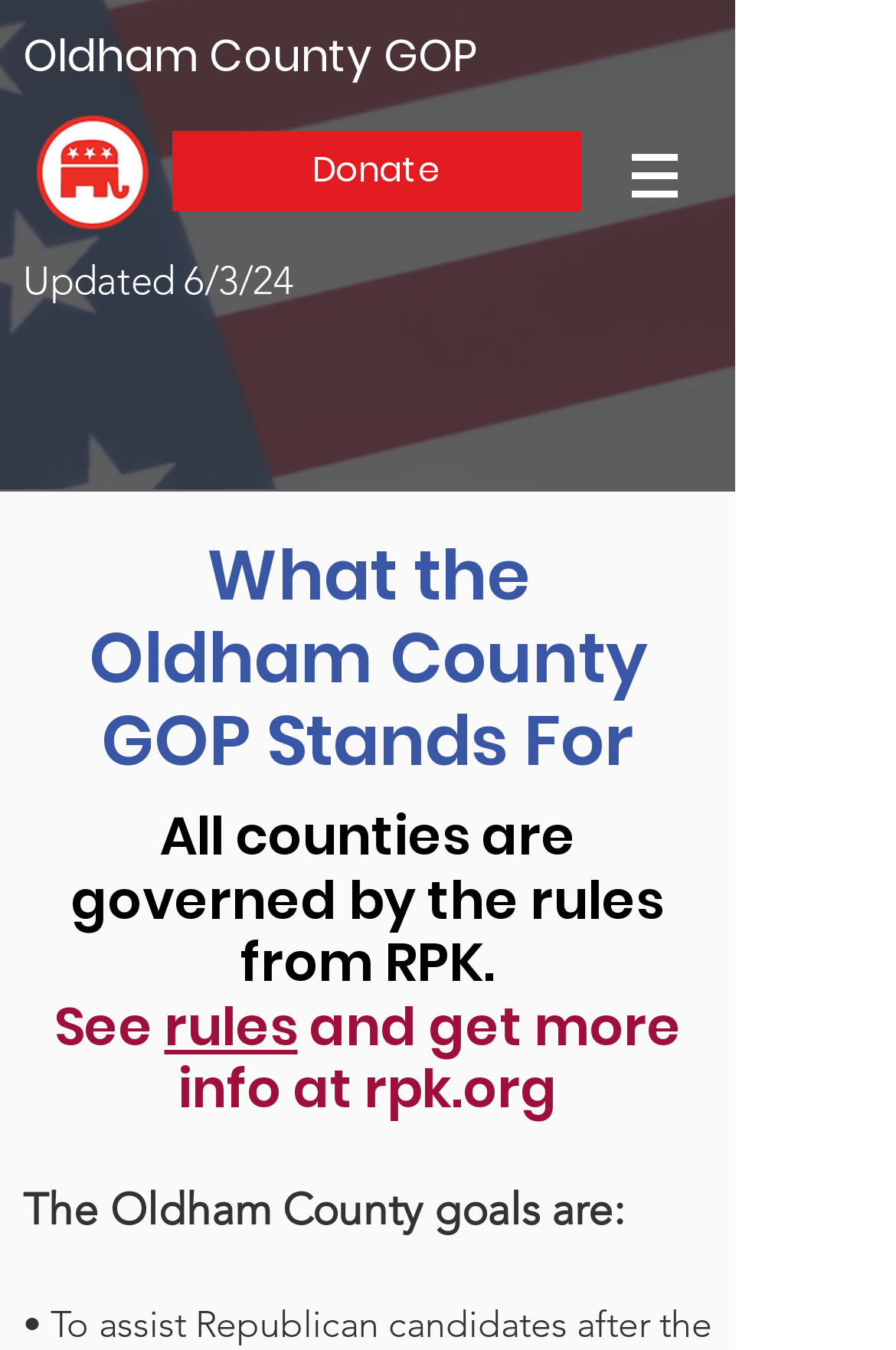What is the name of the county?
Could you give a comprehensive explanation in response to this question?

I inferred this answer by looking at the heading 'Oldham County GOP' and the image 'OC GOP Emblem.png', which suggests that the webpage is related to the Oldham County GOP. Therefore, the name of the county is Oldham County.